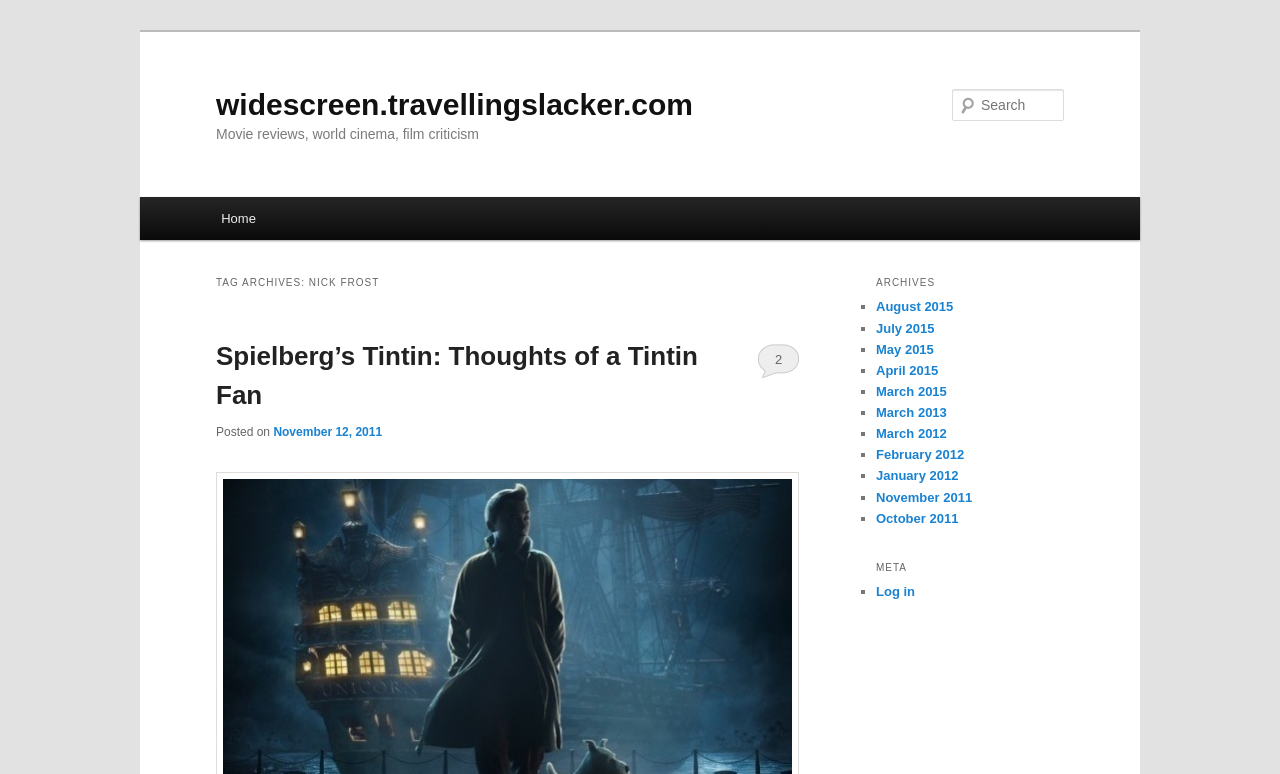Refer to the screenshot and answer the following question in detail:
What is the name of the website?

The name of the website can be found in the heading element at the top of the page, which reads 'widescreen.travellingslacker.com'.